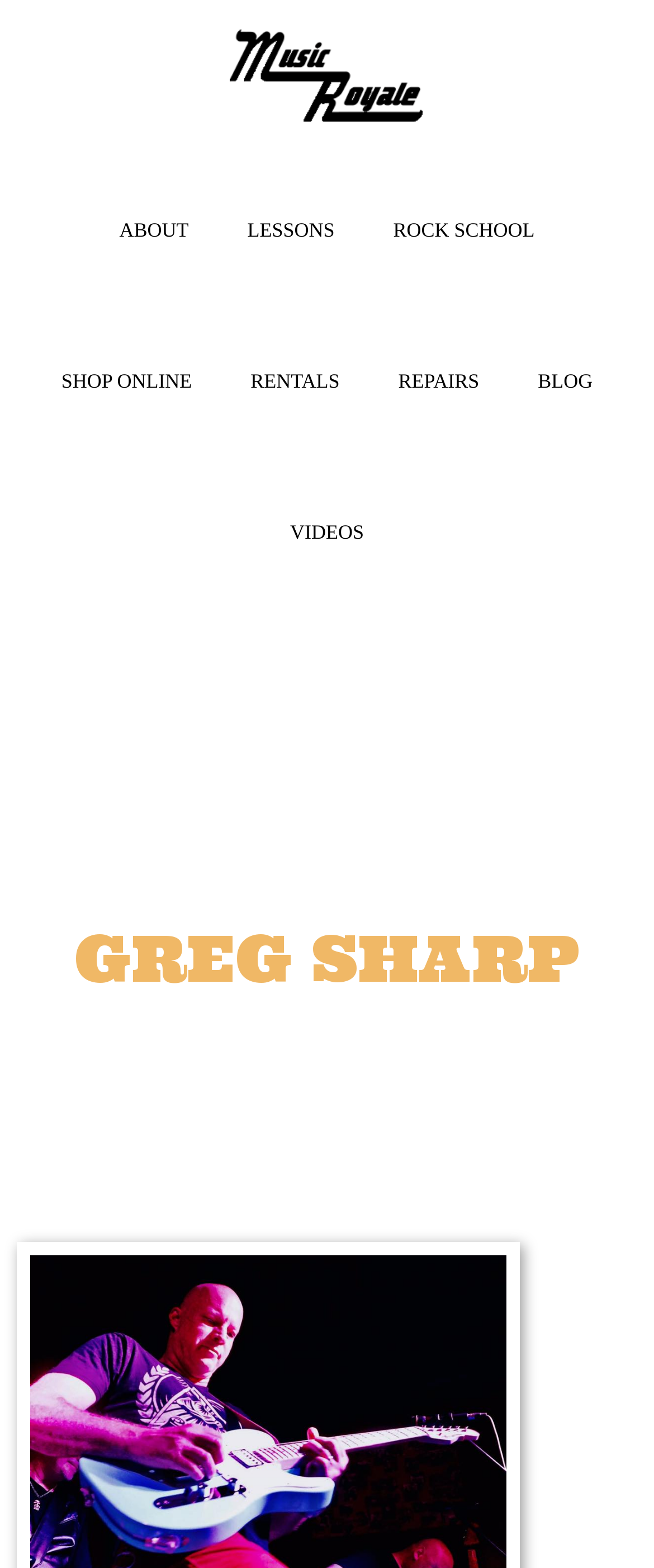Locate the bounding box coordinates of the clickable part needed for the task: "watch videos".

[0.405, 0.289, 0.595, 0.385]